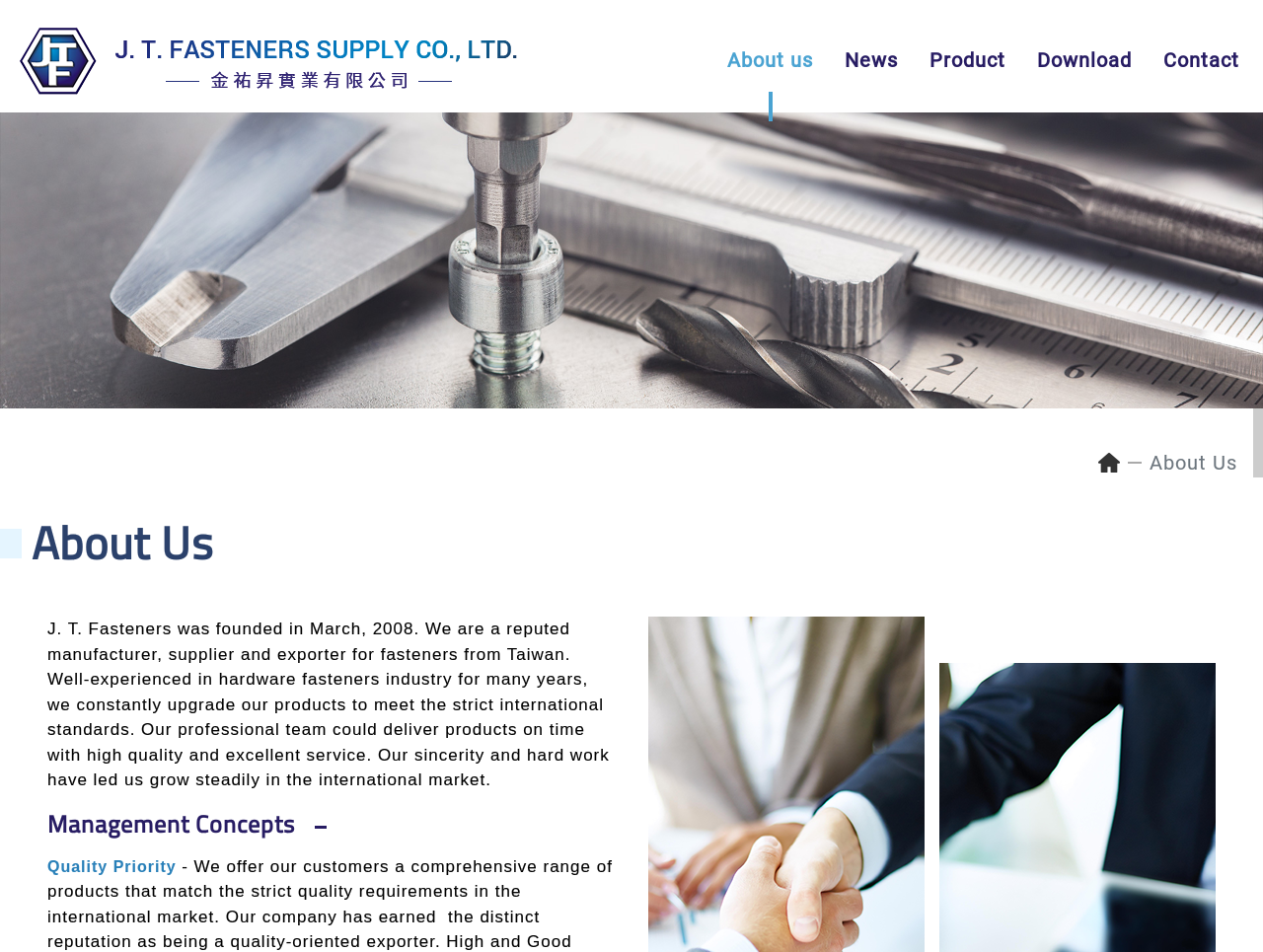What is the location of the company mentioned in the webpage?
Refer to the image and offer an in-depth and detailed answer to the question.

I read the article section which mentions 'We are a reputed manufacturer, supplier and exporter for fasteners from Taiwan.'